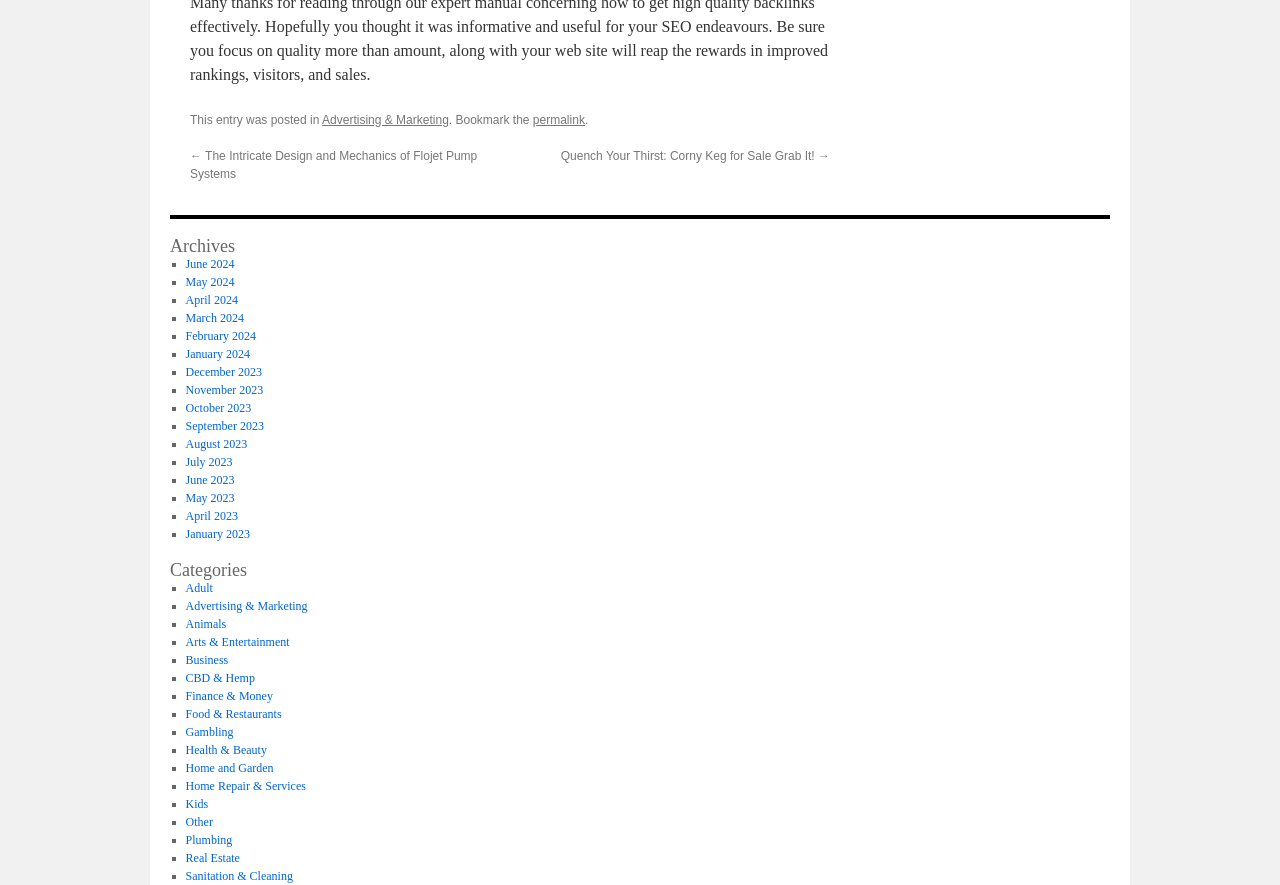Please identify the coordinates of the bounding box that should be clicked to fulfill this instruction: "Go to June 2024".

[0.145, 0.29, 0.183, 0.306]